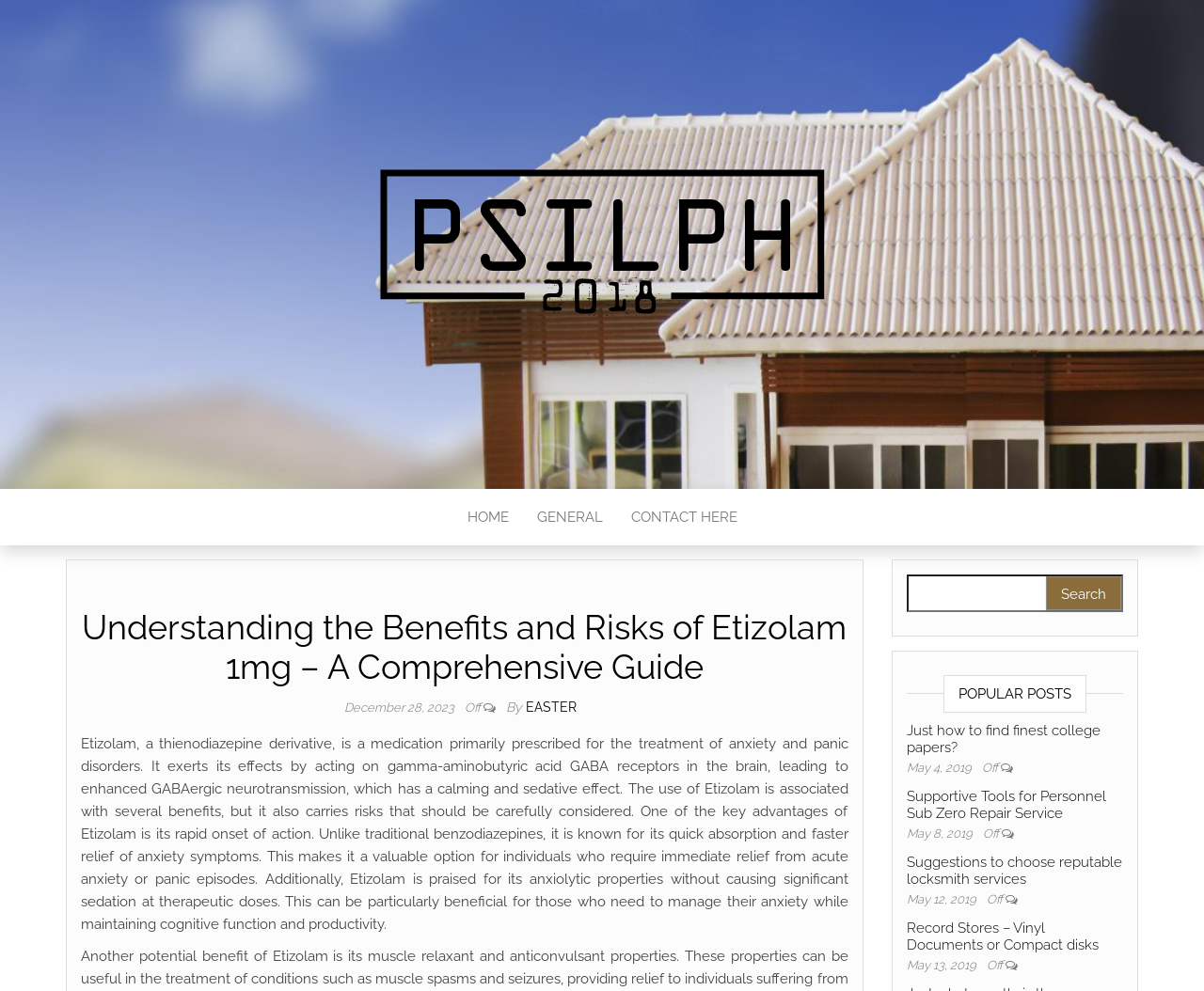Please specify the bounding box coordinates of the clickable section necessary to execute the following command: "Go to HOME page".

[0.376, 0.493, 0.434, 0.55]